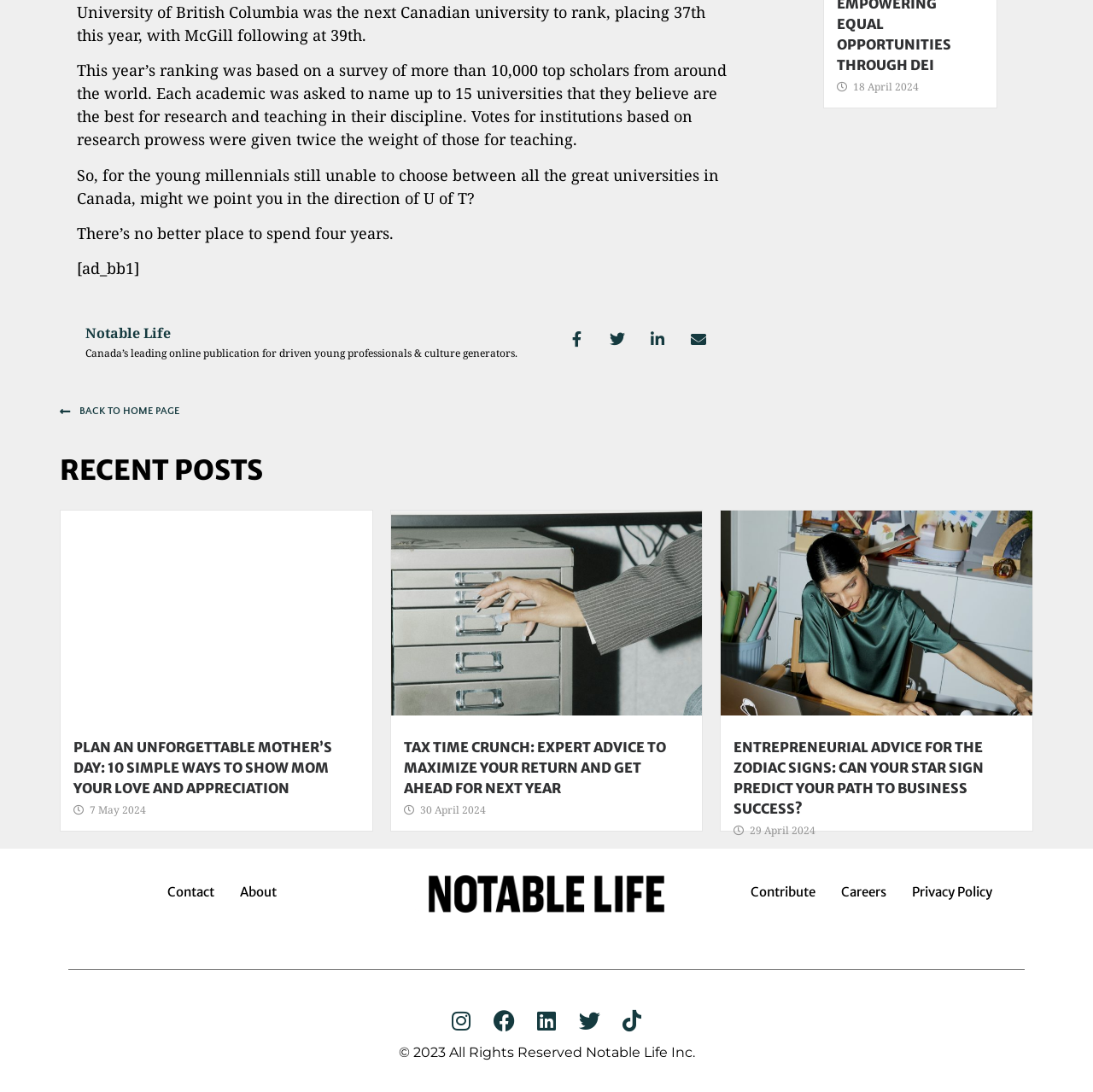Locate the bounding box of the UI element described in the following text: "Privacy Policy".

[0.834, 0.809, 0.907, 0.826]